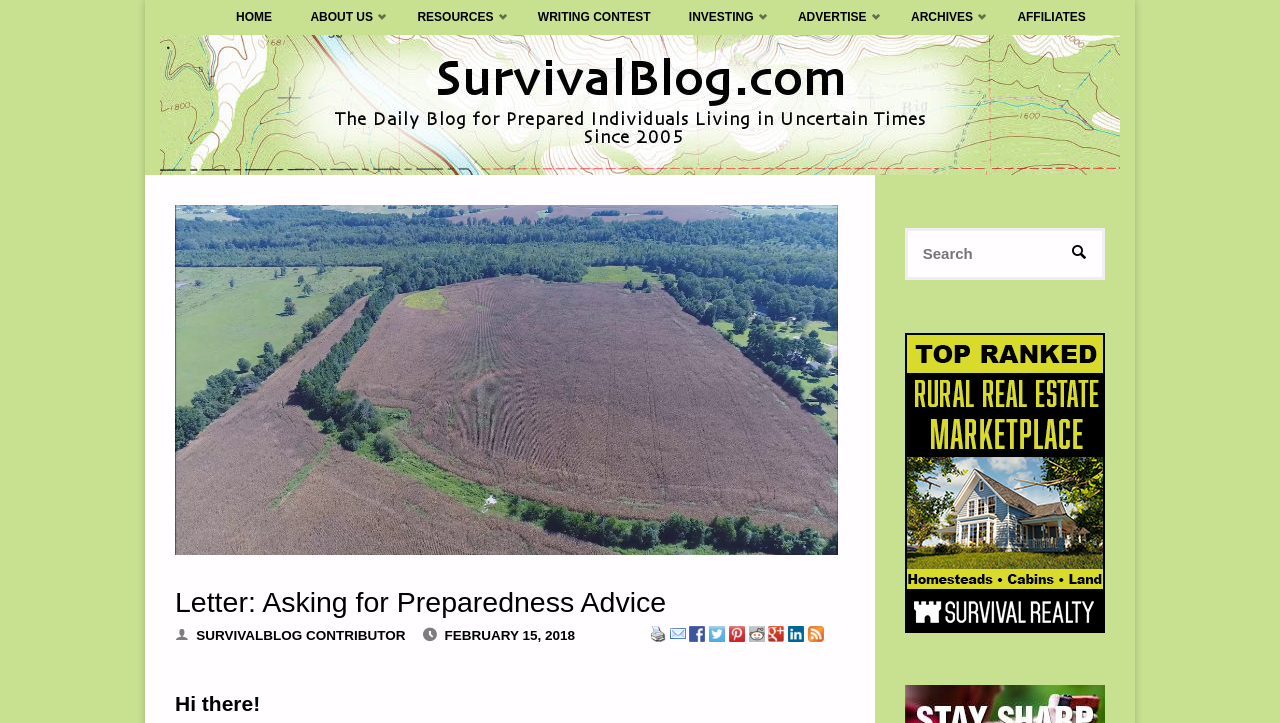Can you identify the bounding box coordinates of the clickable region needed to carry out this instruction: 'Click on the 'Survival Realty' link'? The coordinates should be four float numbers within the range of 0 to 1, stated as [left, top, right, bottom].

[0.707, 0.46, 0.863, 0.875]